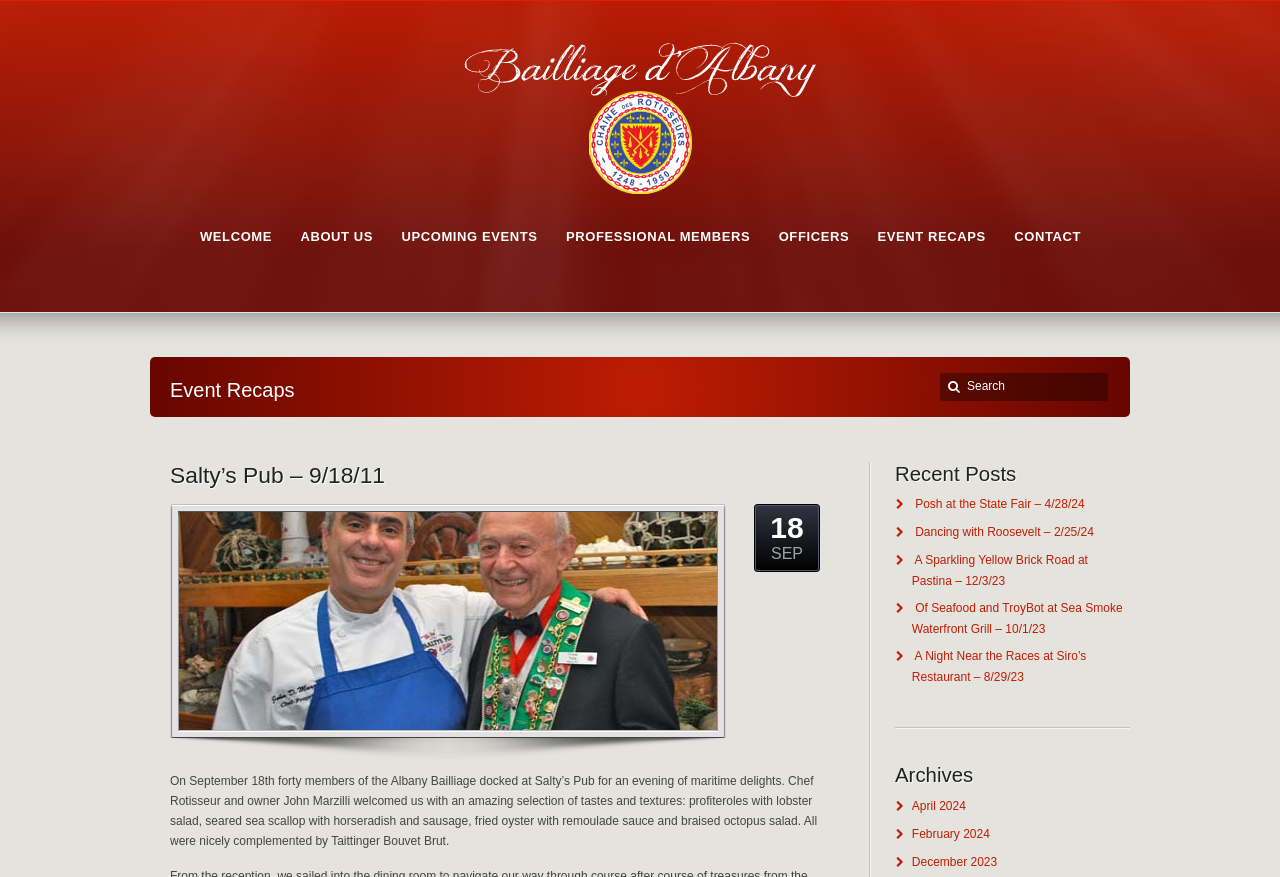Provide the bounding box for the UI element matching this description: "Welcome".

[0.156, 0.259, 0.213, 0.304]